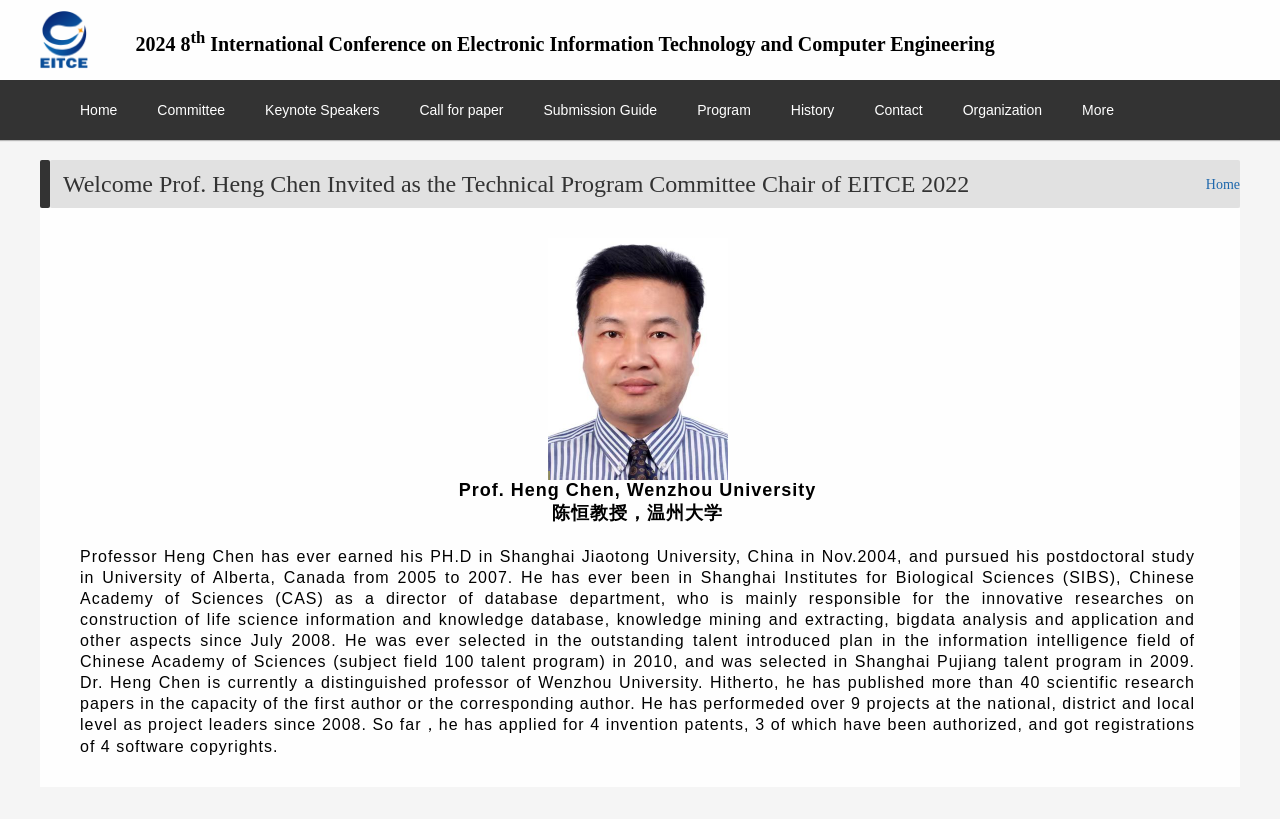Find and provide the bounding box coordinates for the UI element described with: "Canvasback".

None